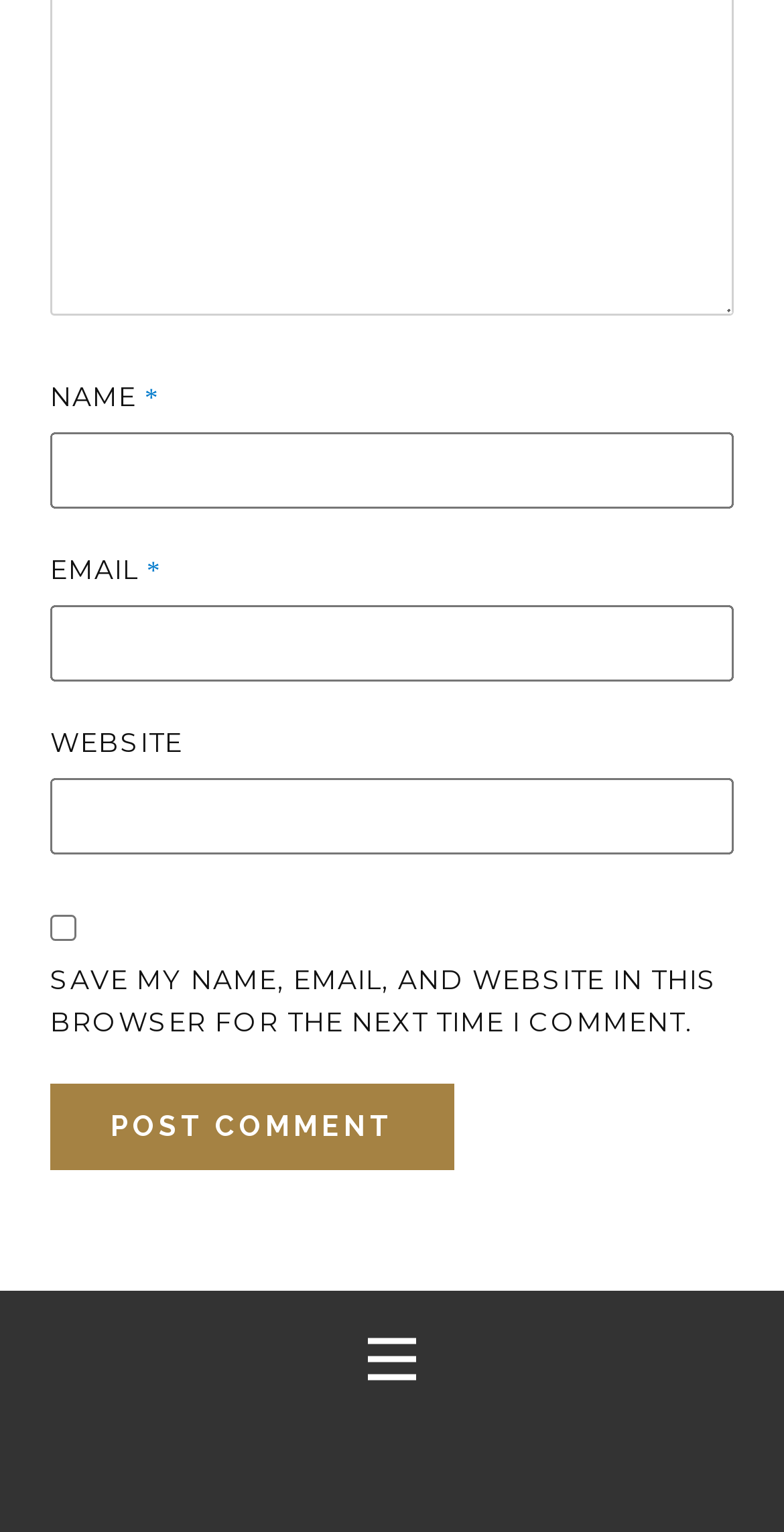Can you find the bounding box coordinates for the element to click on to achieve the instruction: "Enter your name"?

[0.064, 0.282, 0.936, 0.332]